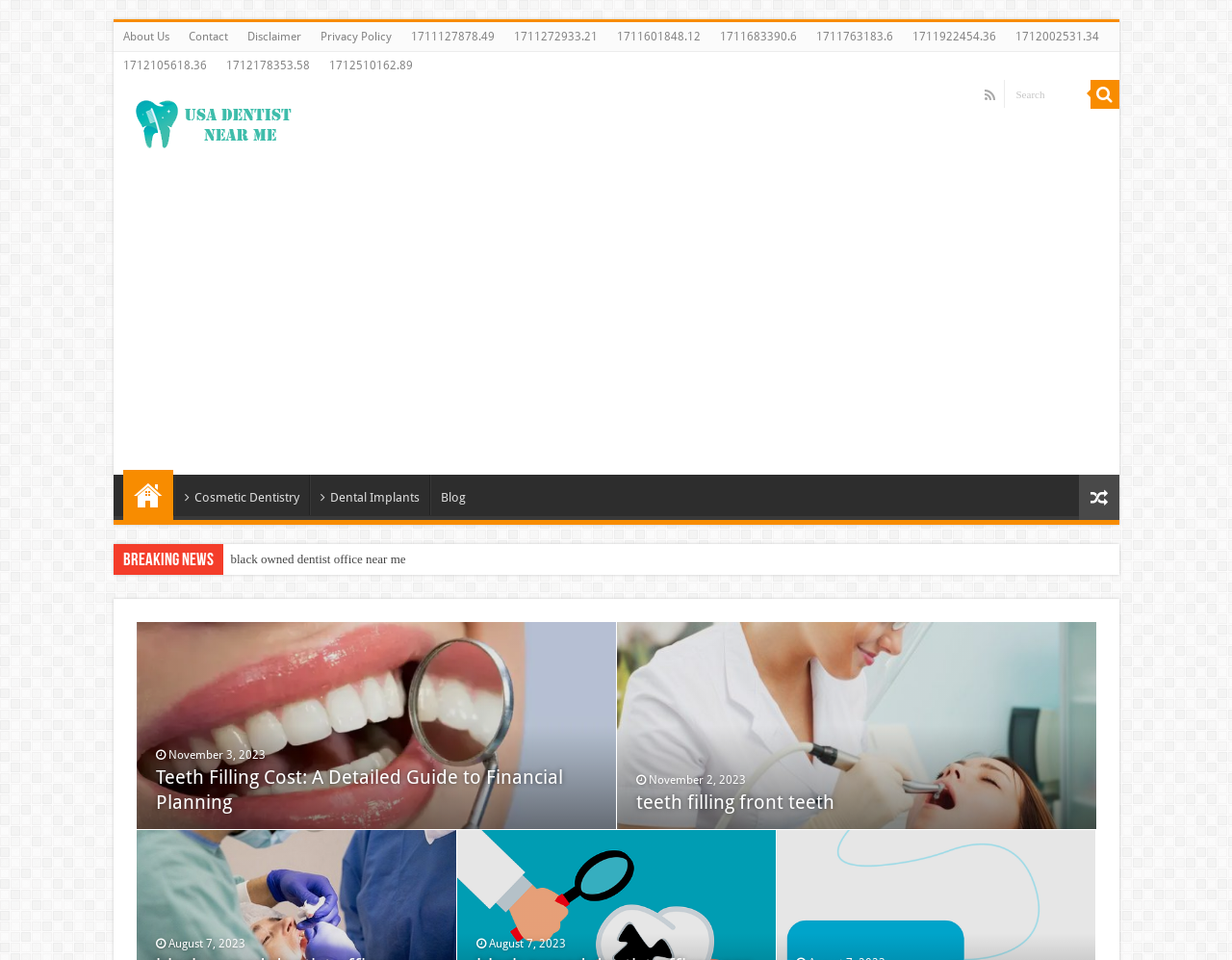What is the main topic of this webpage?
Examine the screenshot and reply with a single word or phrase.

Dentist